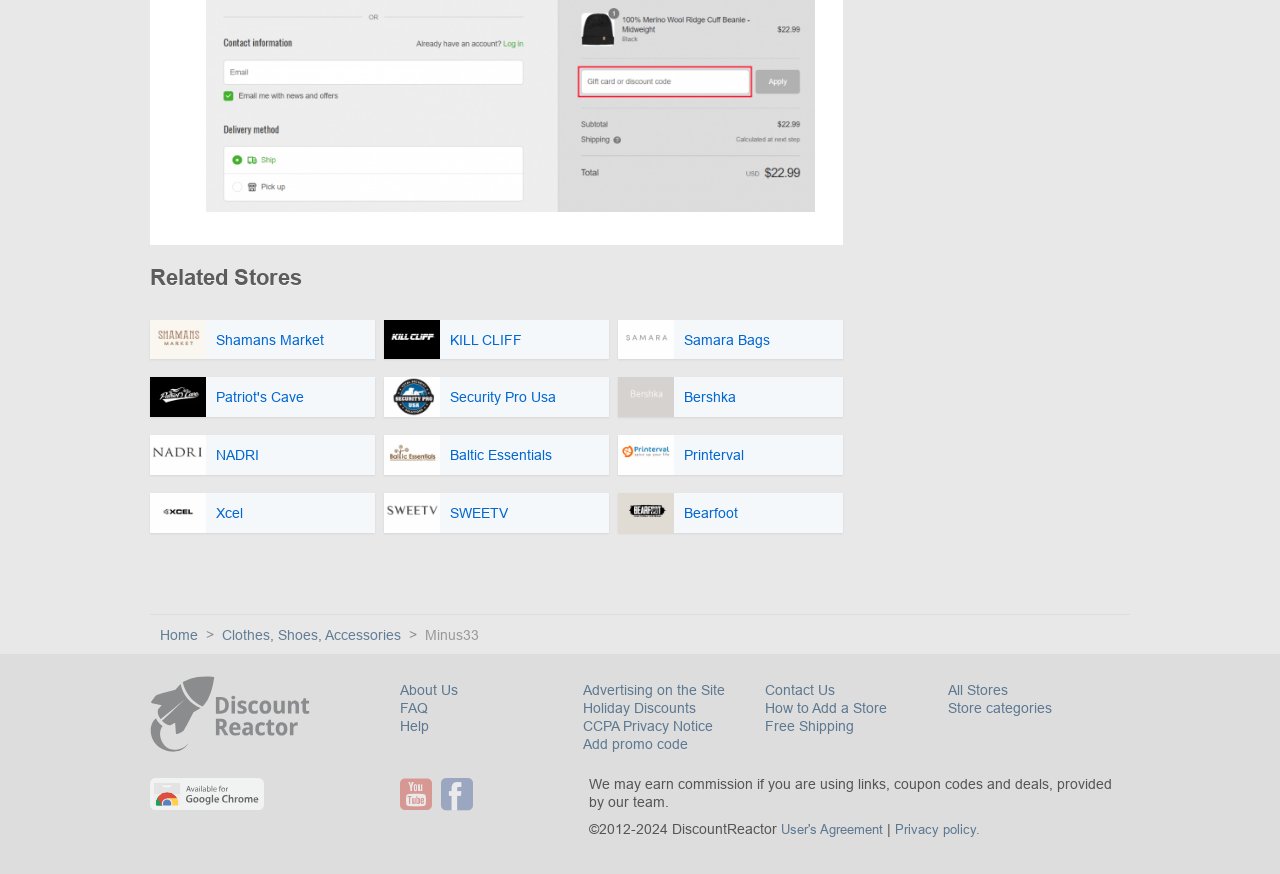Please identify the bounding box coordinates of the element that needs to be clicked to perform the following instruction: "View About Us".

[0.313, 0.781, 0.358, 0.799]